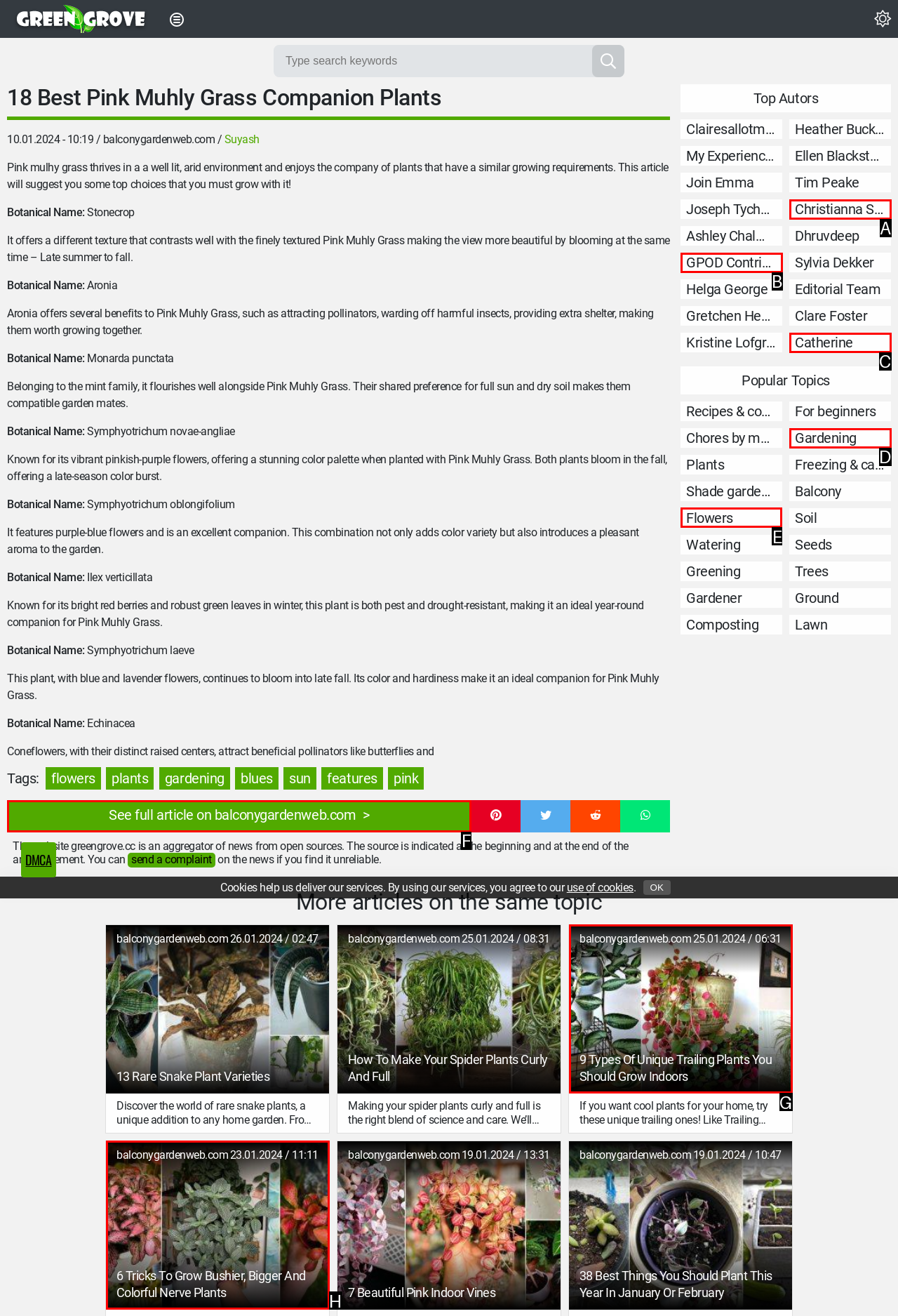Identify the correct UI element to click for the following task: Check the popular topic of flowers Choose the option's letter based on the given choices.

E